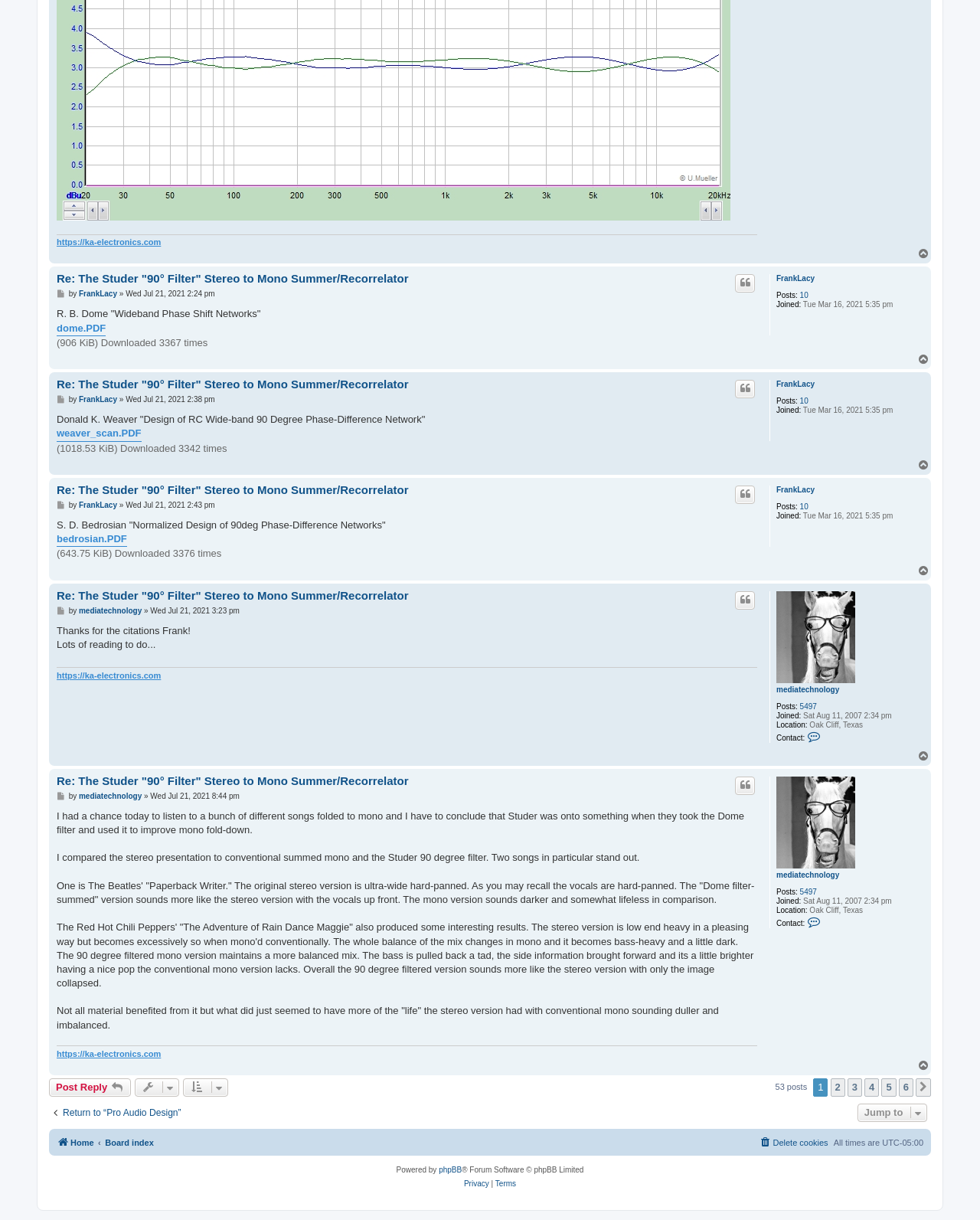Please identify the bounding box coordinates of the element I need to click to follow this instruction: "Go to Home".

None